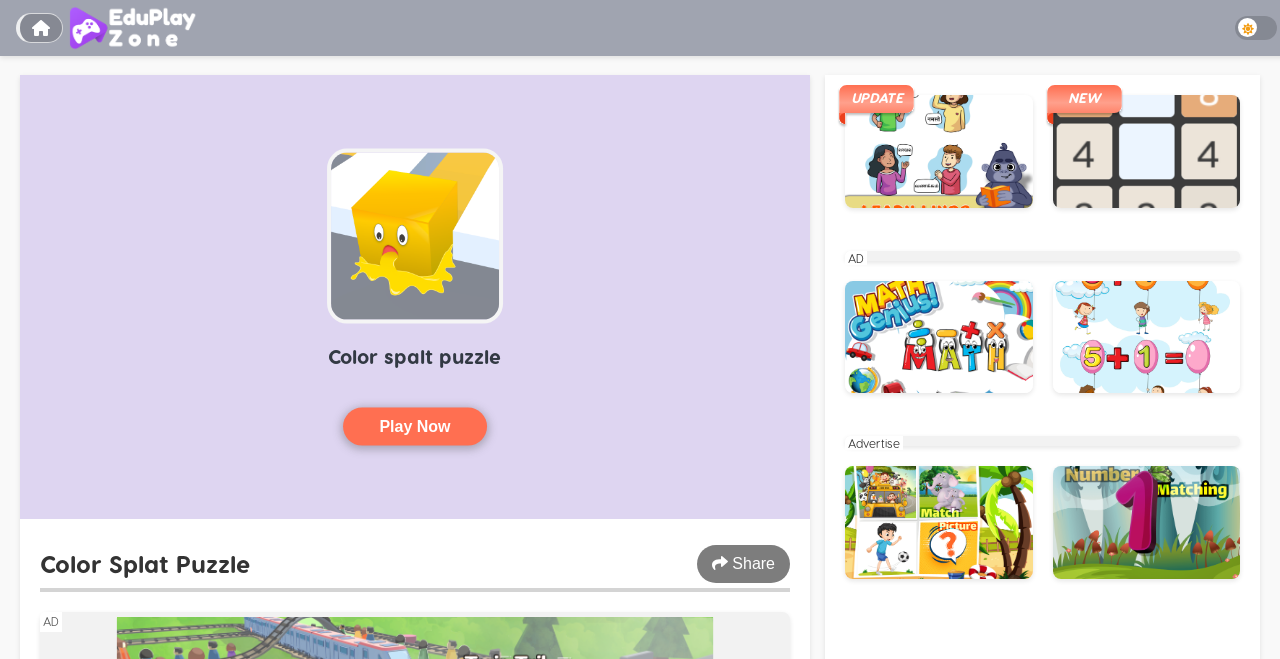Identify the bounding box coordinates for the element that needs to be clicked to fulfill this instruction: "Click the Color-Splat-Puzzle eduplayzone link". Provide the coordinates in the format of four float numbers between 0 and 1: [left, top, right, bottom].

[0.822, 0.291, 0.969, 0.319]